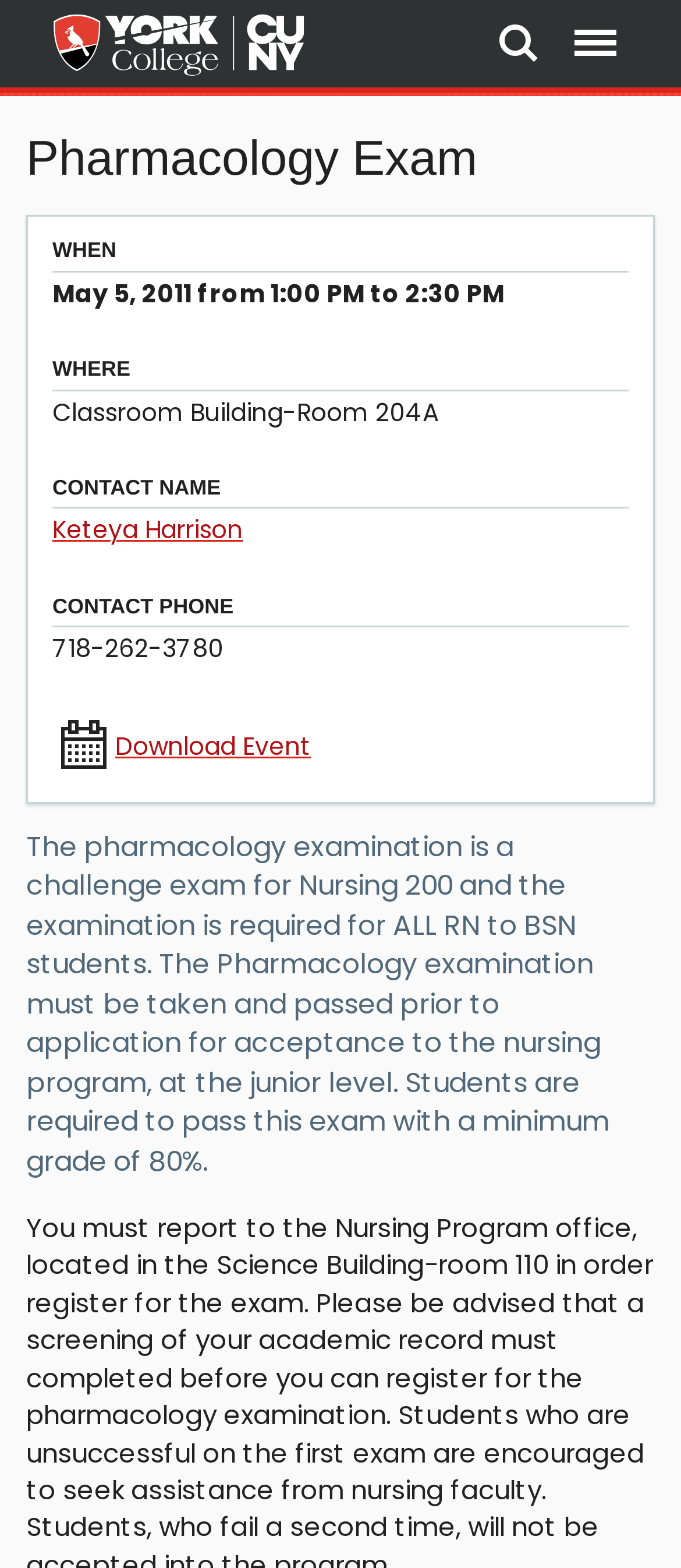Write an exhaustive caption that covers the webpage's main aspects.

The webpage is about the Pharmacology Exam for Nursing 200 students at York College. At the top left corner, there is a link to York College, accompanied by a York College logo image. On the top right corner, there are two links: "Search" and "Menu". Below these links, there is a link to "Section Home" with a corresponding image.

The main content of the page is divided into sections. The first section has a heading "Pharmacology Exam" and provides details about the exam, including the date, time, and location. The date is May 5, 2011, from 1:00 PM to 2:30 PM, and the location is Classroom Building-Room 204A.

Below this section, there is a contact information section, which includes the contact name, Keteya Harrison, with a link to her profile, and the contact phone number, 718-262-3780. There is also an image and a link to "Download Event" next to the contact information.

The main content of the page is a paragraph of text that explains the purpose and requirements of the Pharmacology examination. It states that the exam is a challenge exam for Nursing 200 students and is required for all RN to BSN students. The exam must be taken and passed prior to application for acceptance to the nursing program at the junior level, with a minimum grade of 80%.